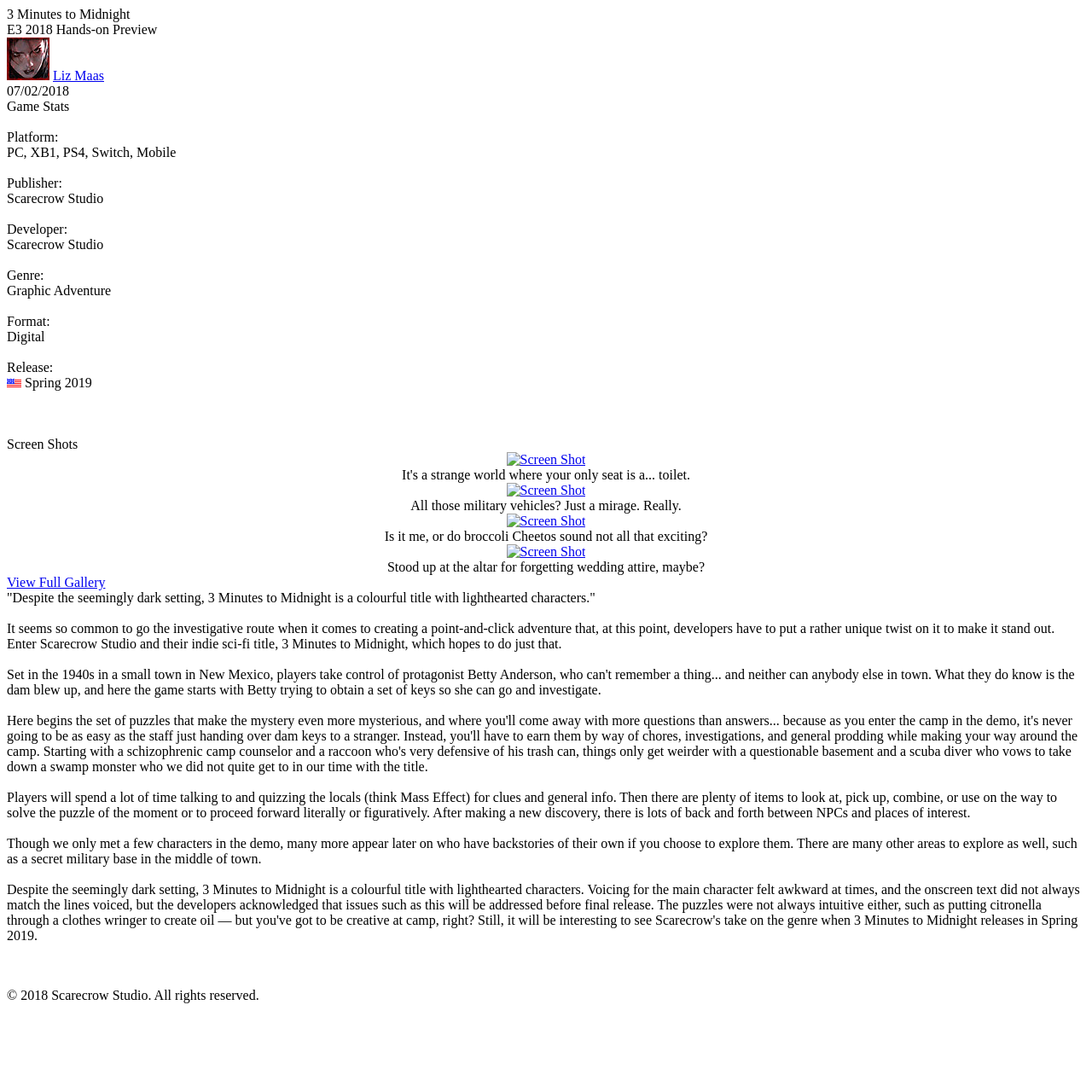What is the name of the studio developing the game?
Please analyze the image and answer the question with as much detail as possible.

The name of the studio developing the game can be found by looking at the StaticText element with the text 'Developer:' and then finding the corresponding text element with the studio name, which is 'Scarecrow Studio'.